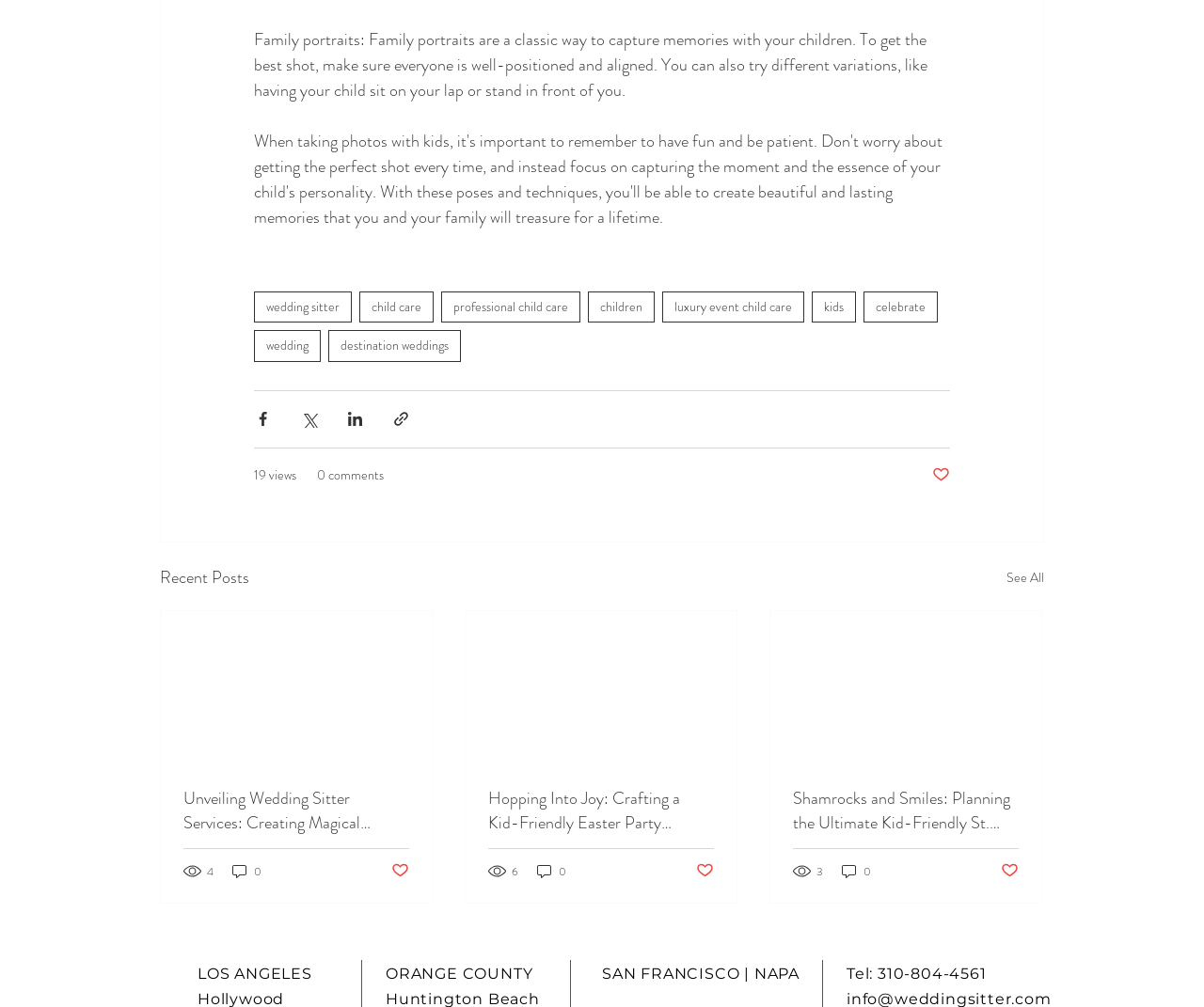Find the bounding box coordinates for the area that should be clicked to accomplish the instruction: "Share the post via Twitter".

[0.249, 0.407, 0.264, 0.425]